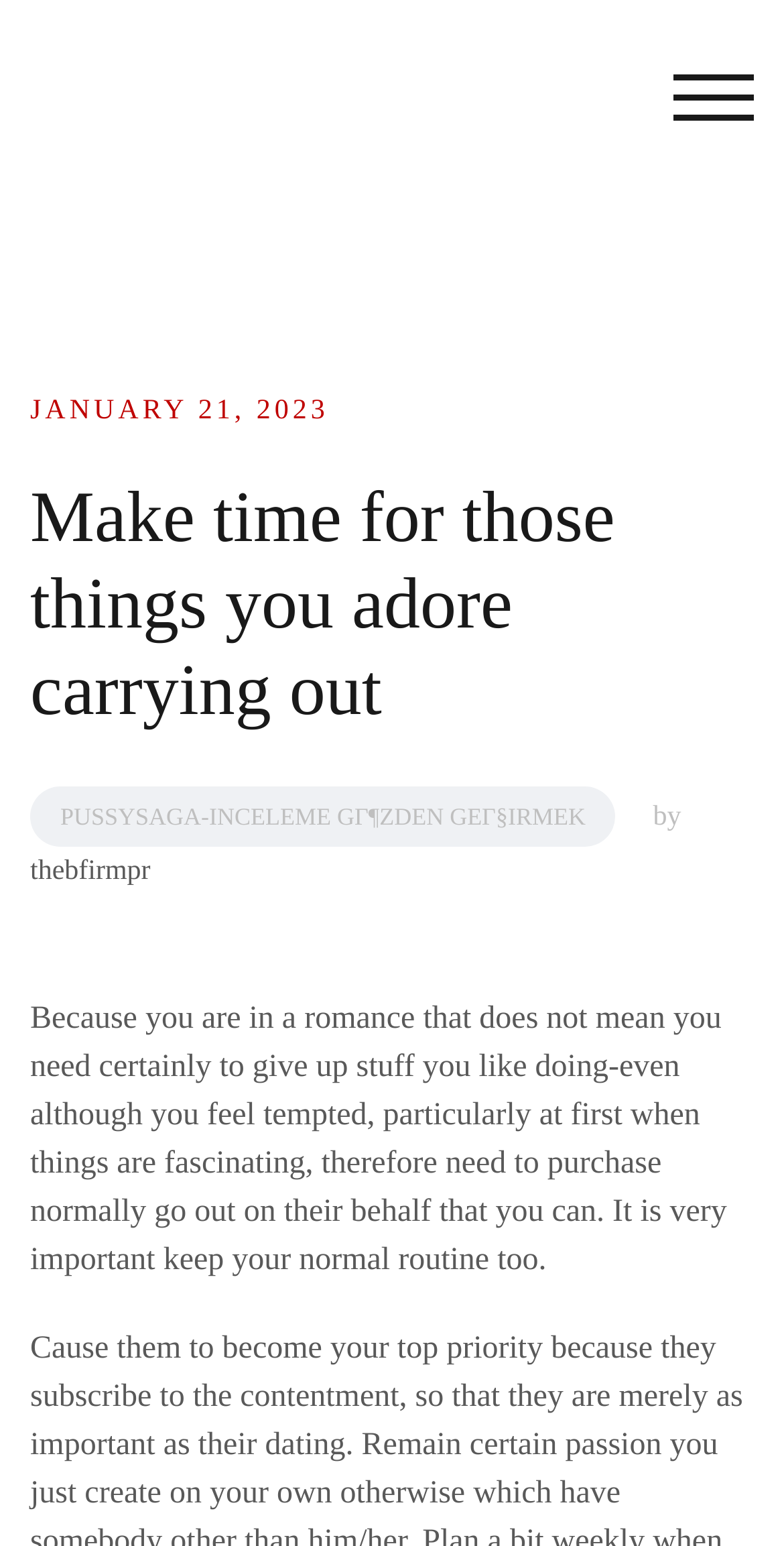Provide a one-word or one-phrase answer to the question:
How many links are there in the header section?

3